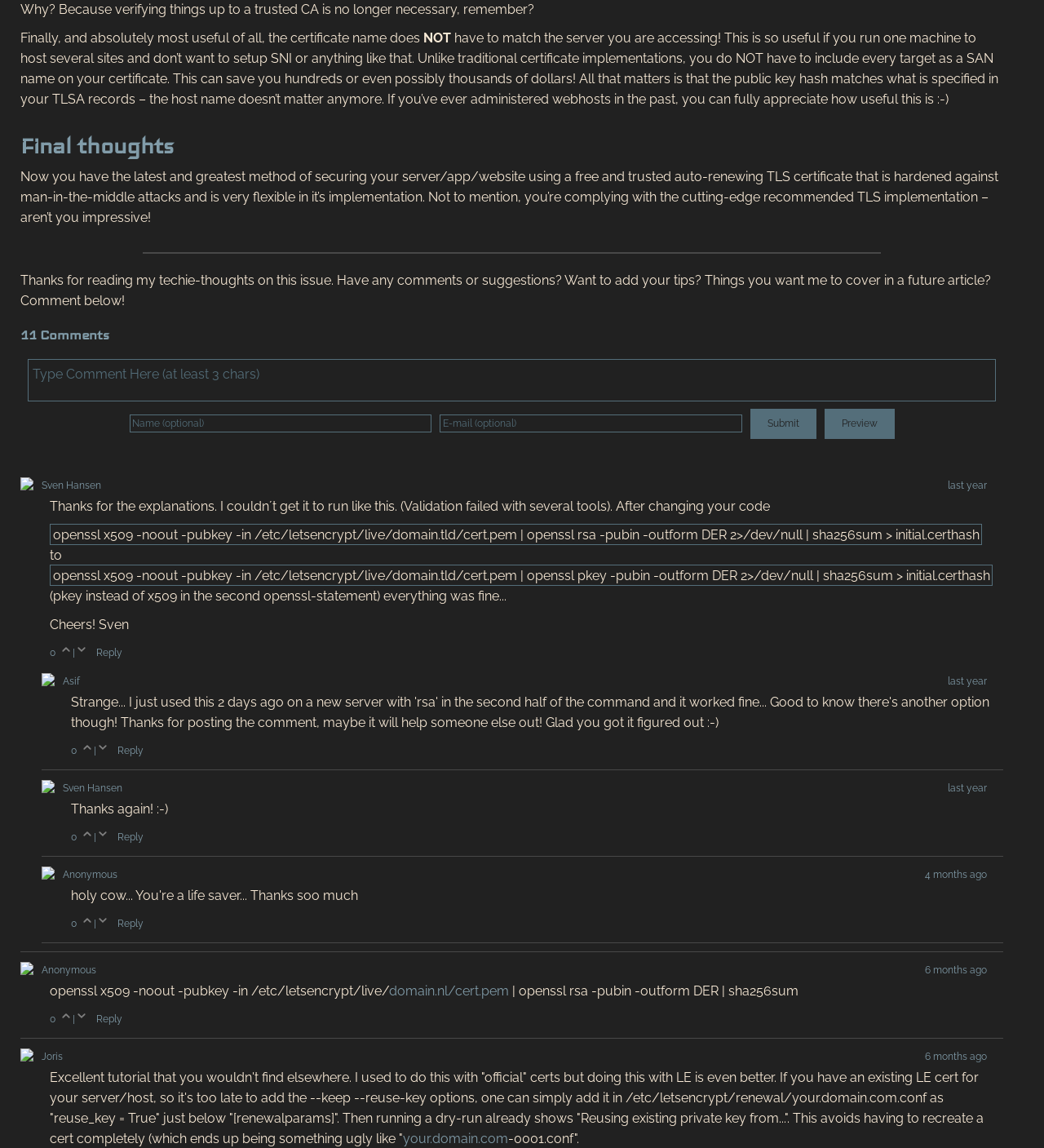Locate the bounding box coordinates of the area you need to click to fulfill this instruction: 'Check the TESTIMONIALS'. The coordinates must be in the form of four float numbers ranging from 0 to 1: [left, top, right, bottom].

None